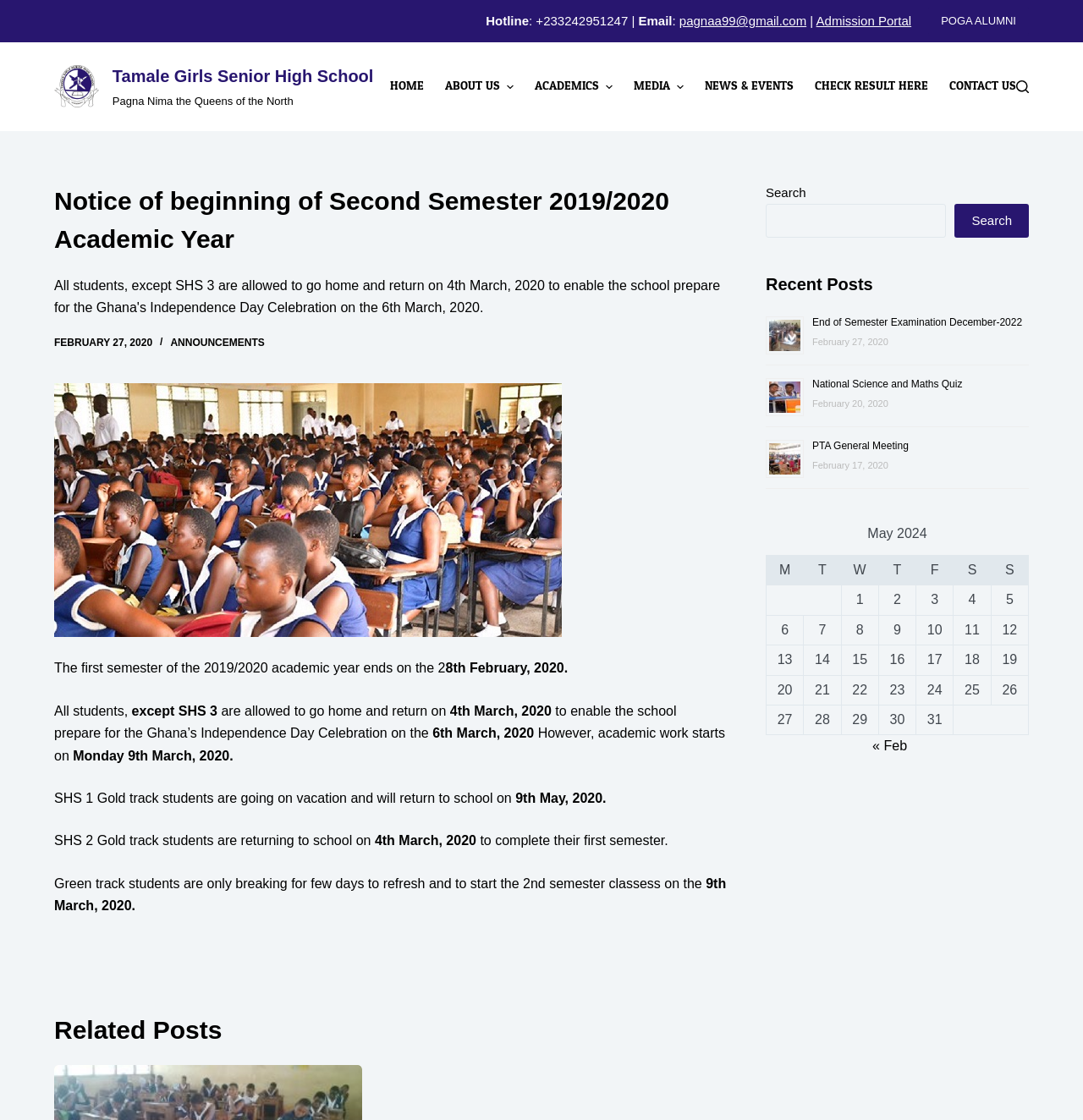Identify the bounding box coordinates of the element that should be clicked to fulfill this task: "Go to 'Admission Portal'". The coordinates should be provided as four float numbers between 0 and 1, i.e., [left, top, right, bottom].

[0.754, 0.012, 0.842, 0.025]